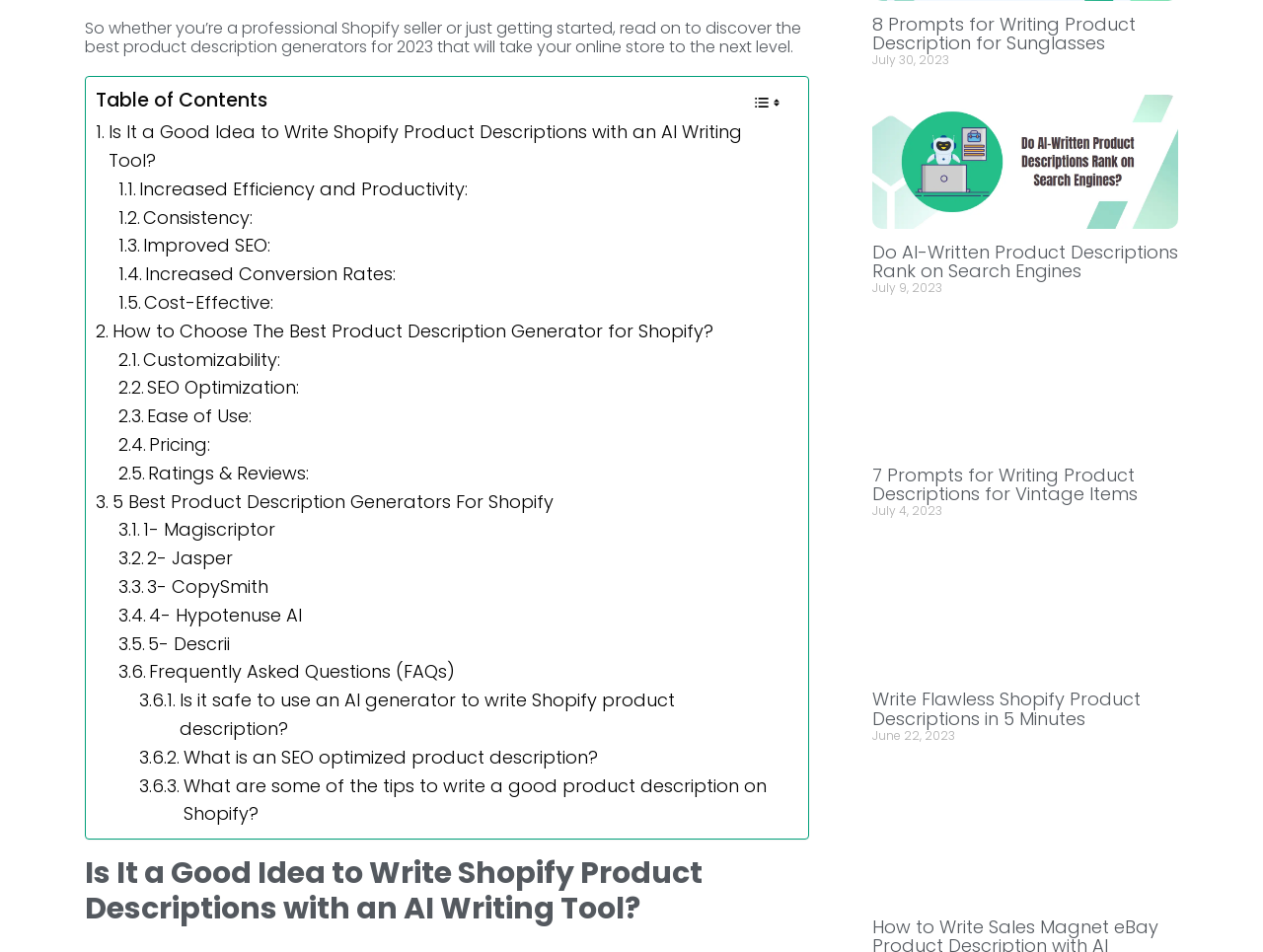How many product description generators are reviewed on this webpage?
Answer briefly with a single word or phrase based on the image.

5